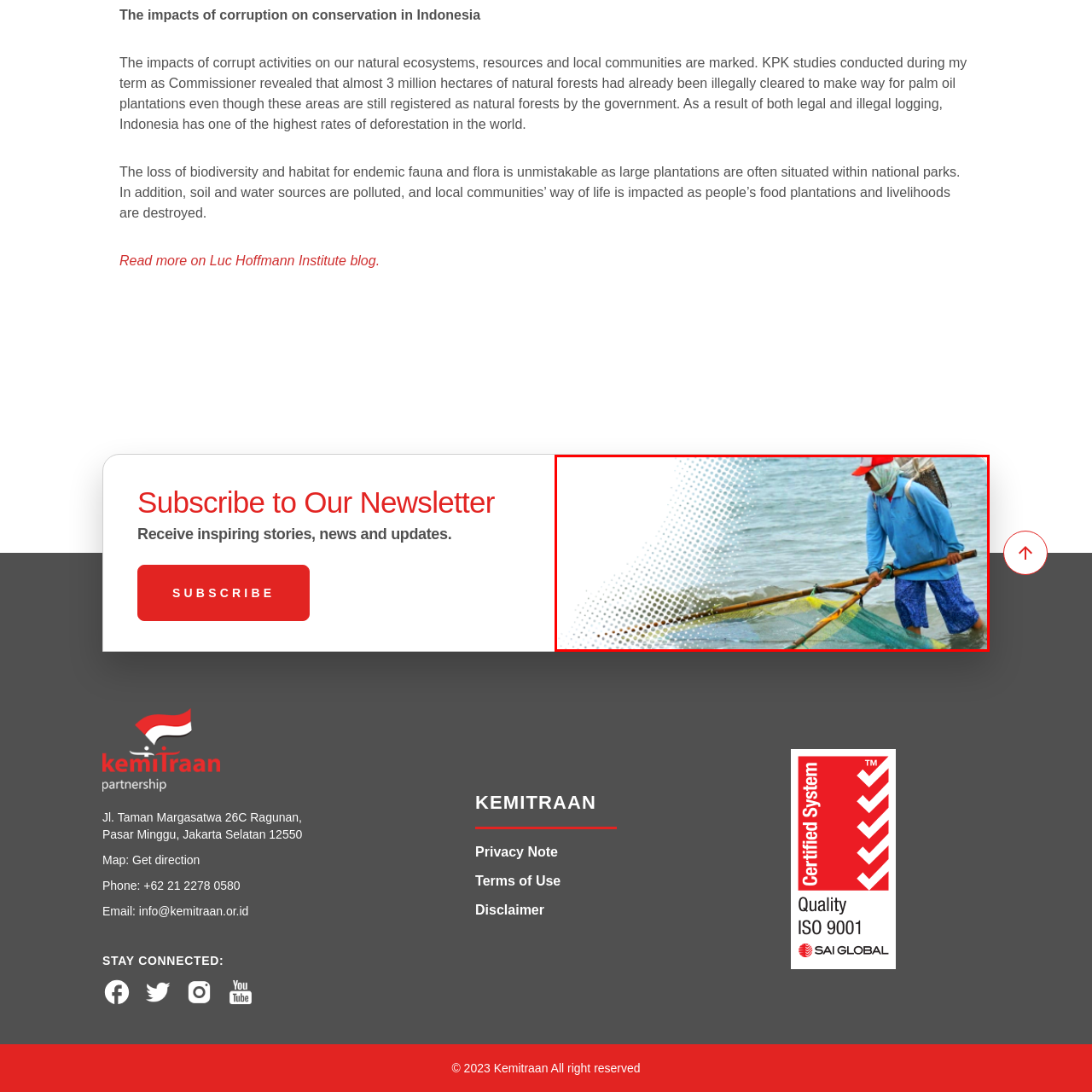Generate an in-depth caption for the image enclosed by the red boundary.

The image captures a fisherman engaged in traditional fishing practices along the Indonesian coastline. He is seen wading through shallow waters, using a large net to catch fish. Dressed in a blue long-sleeve shirt and patterned trousers, he wears a protective headscarf and a bright red cap, which protect him from the sun. The background features gentle waves, highlighting the connection between local livelihoods and the natural marine ecosystem. This visual representation underscores the impacts of environmental issues such as pollution and habitat loss on traditional fishing communities, which are crucial for sustaining local economies and food security in Indonesia.